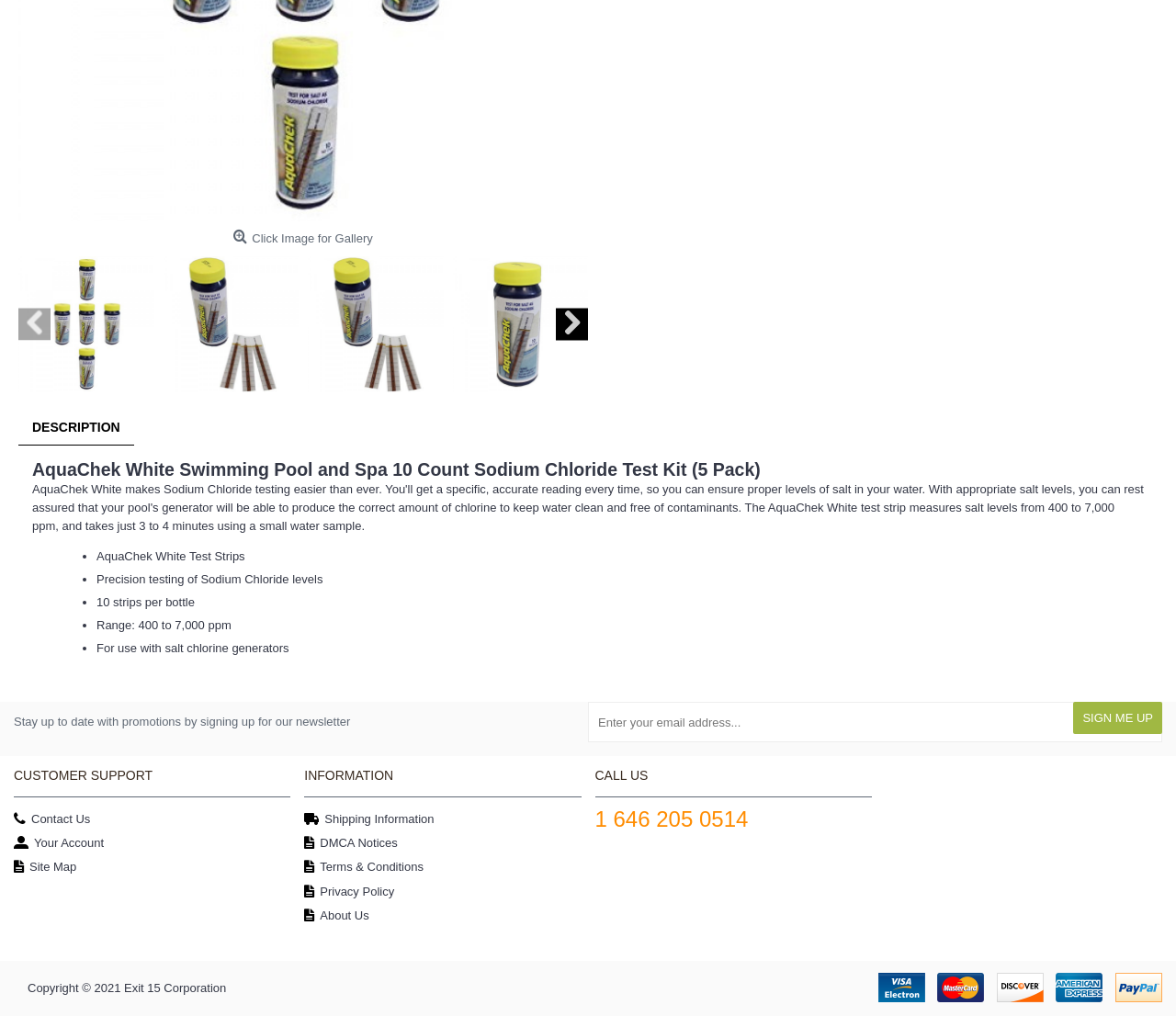For the following element description, predict the bounding box coordinates in the format (top-left x, top-left y, bottom-right x, bottom-right y). All values should be floating point numbers between 0 and 1. Description: Description

[0.016, 0.404, 0.114, 0.437]